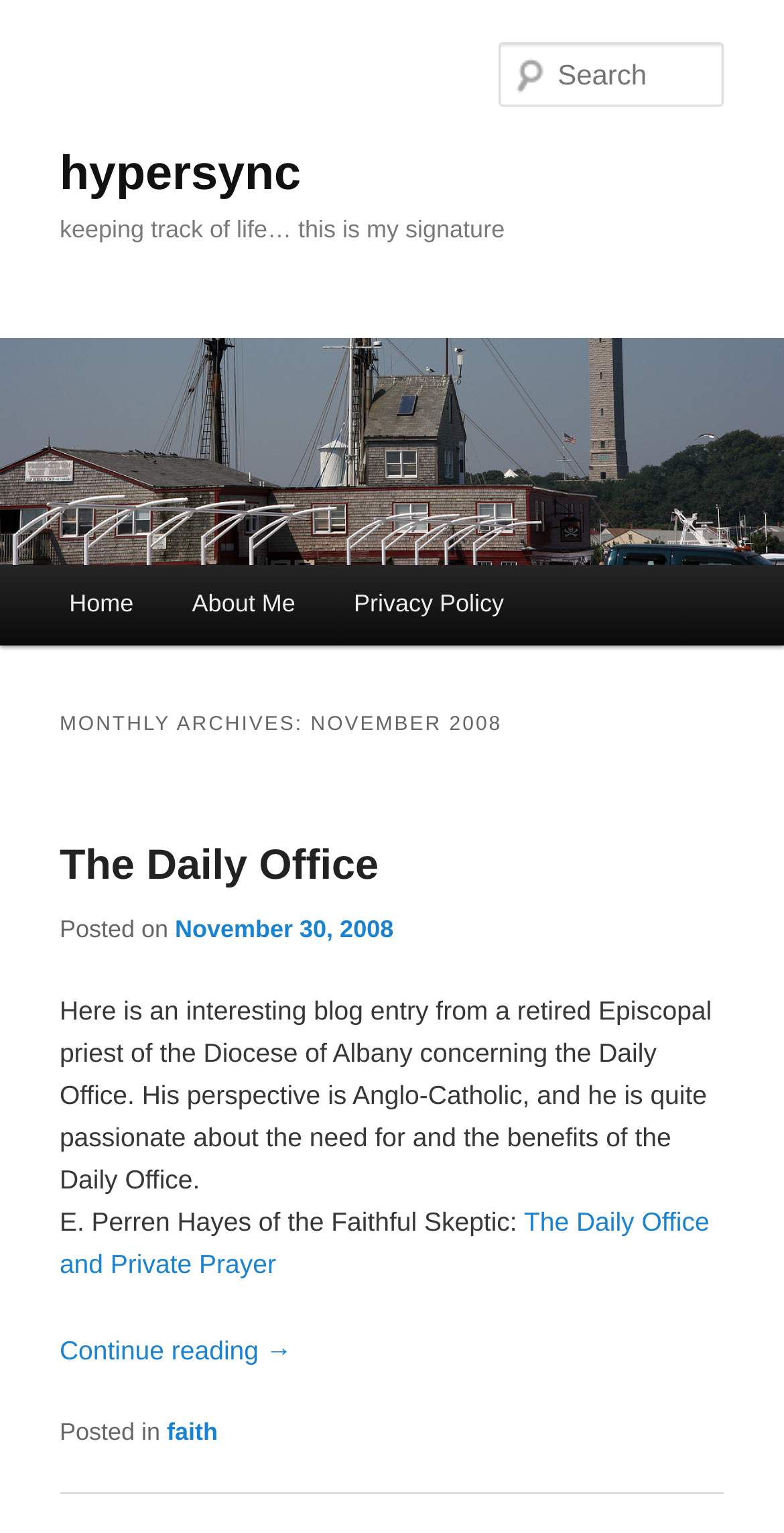Give a detailed explanation of the elements present on the webpage.

This webpage appears to be a personal blog, with the title "hypersync" prominently displayed at the top. Below the title, there is a heading that reads "keeping track of life… this is my signature". 

On the top-left corner, there are two links, "Skip to primary content" and "Skip to secondary content", which are likely accessibility features. 

To the right of the title, there is an image with the same name "hypersync", which takes up a significant portion of the top section. 

Below the image, there is a search box with a placeholder text "Search Search". 

The main menu is located below the search box, with links to "Home", "About Me", and "Privacy Policy". 

The main content of the page is divided into sections. The first section has a heading "MONTHLY ARCHIVES: NOVEMBER 2008". 

Below this heading, there is an article with a heading "The Daily Office", which contains a link to the same title. The article also includes a posted date, "November 30, 2008", and a brief summary of a blog entry from a retired Episcopal priest. The summary is followed by a link to the original blog post, "The Daily Office and Private Prayer", and a "Continue reading →" link. 

At the bottom of the page, there is a footer section with a "Posted in" label, followed by a link to the category "faith".